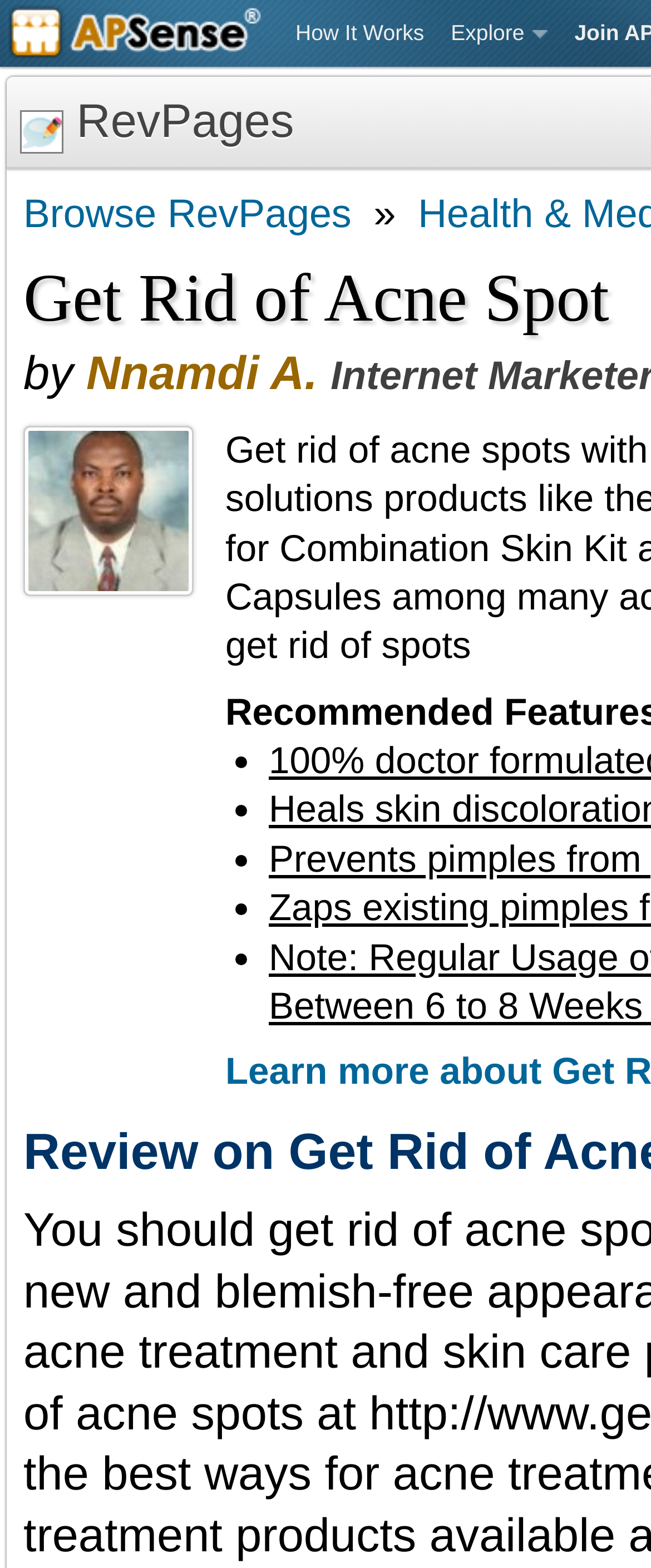What is the text of the second link at the top?
Identify the answer in the screenshot and reply with a single word or phrase.

How It Works